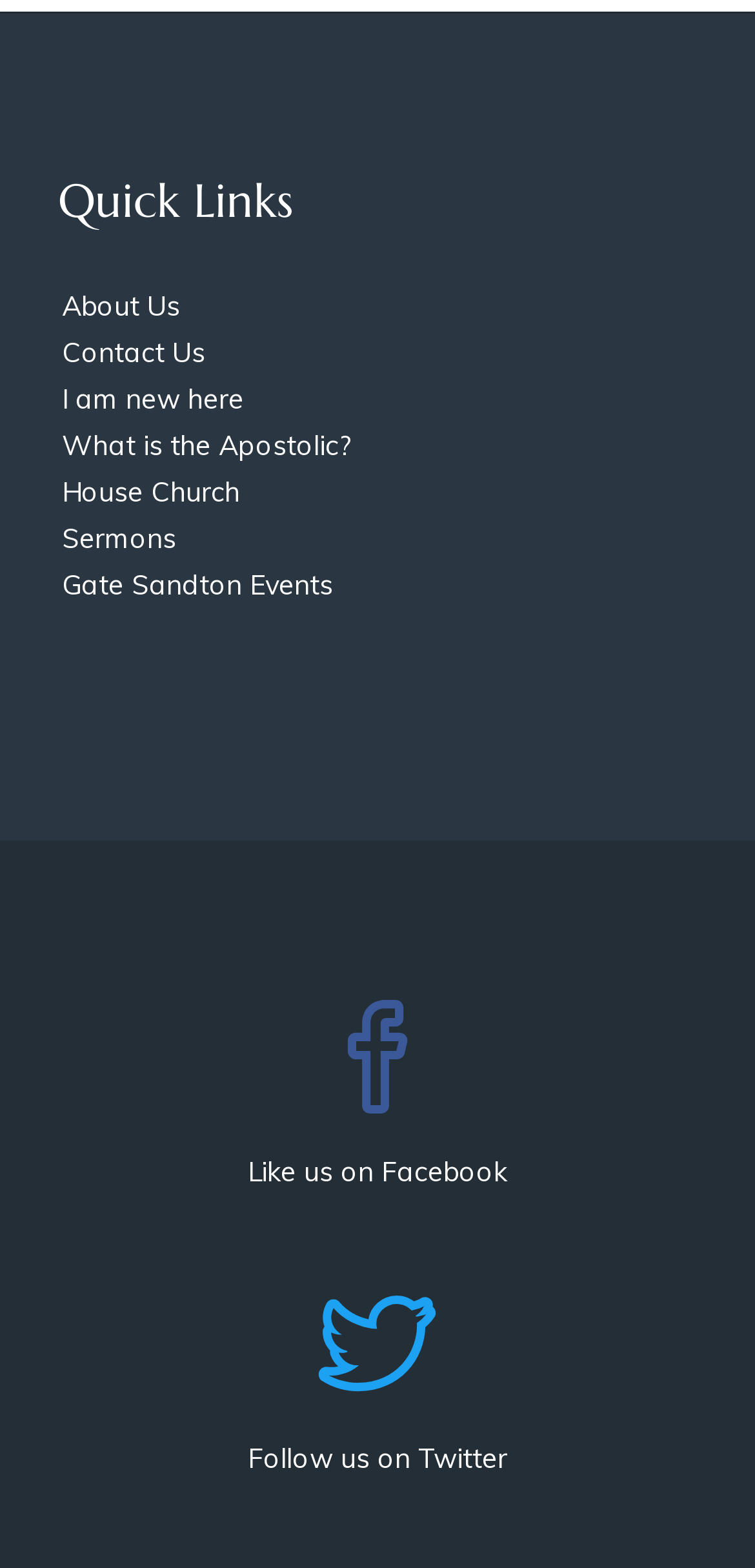Locate the bounding box coordinates of the clickable area needed to fulfill the instruction: "Like us on Facebook".

[0.328, 0.736, 0.672, 0.758]